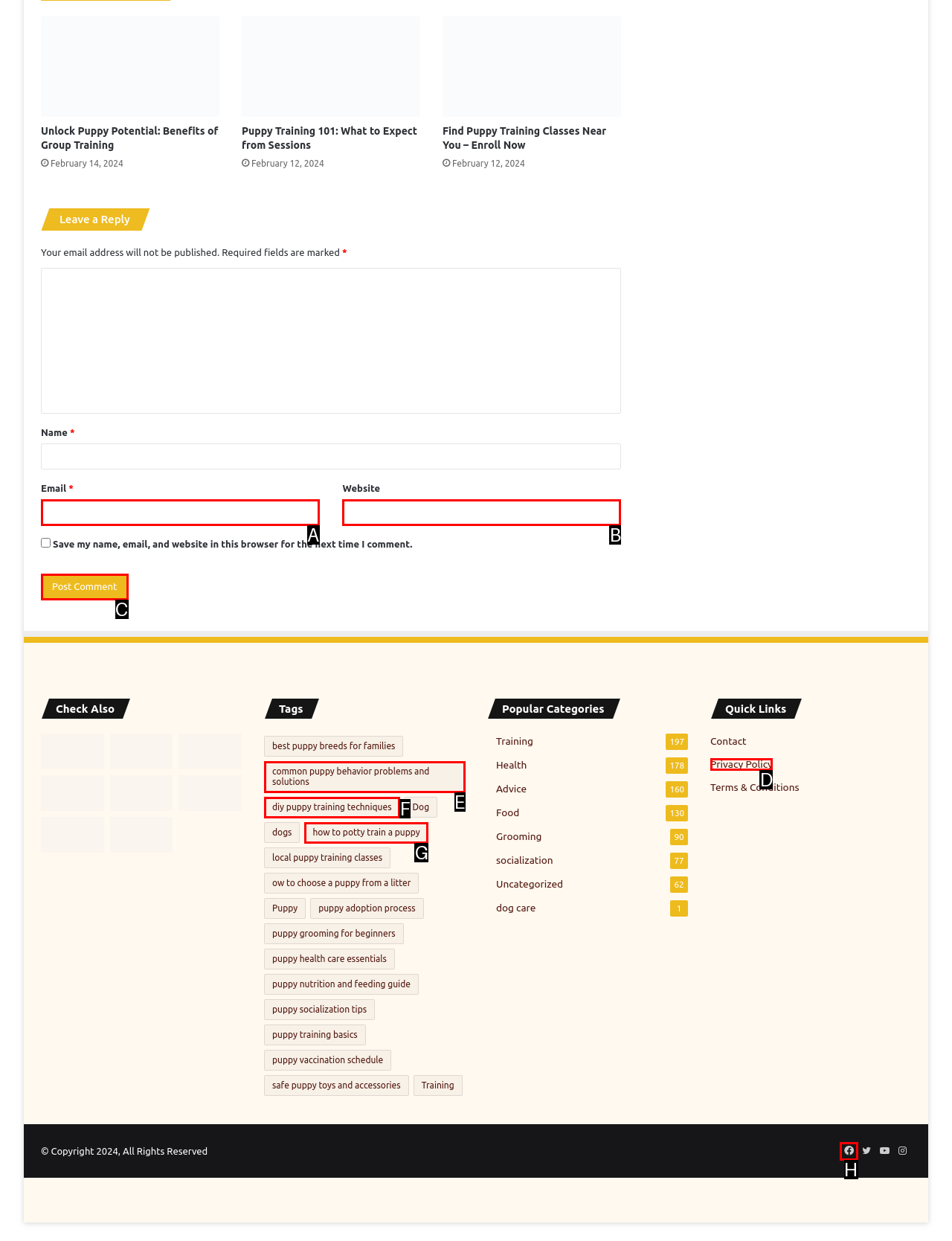Match the element description to one of the options: Privacy Policy
Respond with the corresponding option's letter.

D